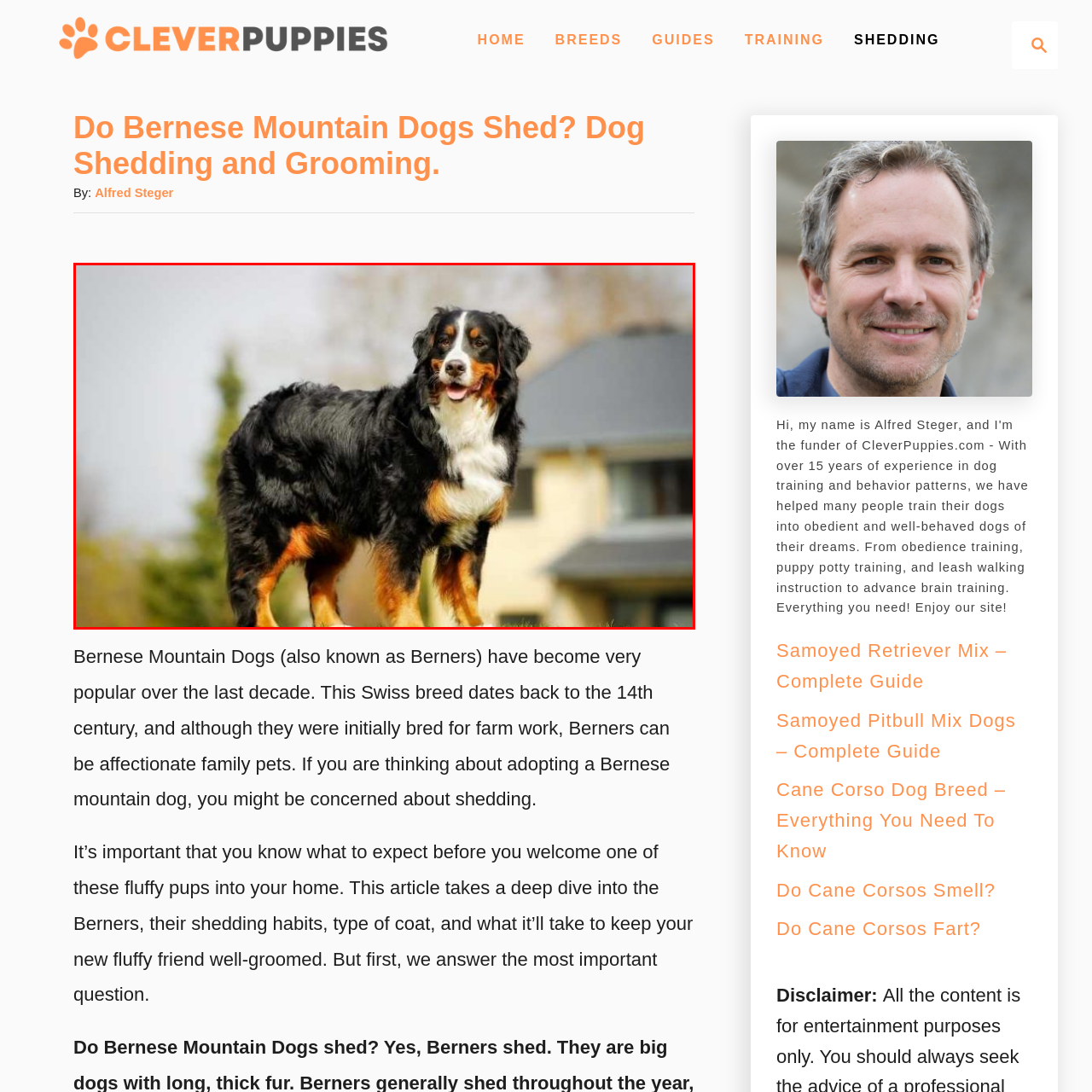What is the dog's build?
Focus on the section of the image inside the red bounding box and offer an in-depth answer to the question, utilizing the information visible in the image.

The caption describes the dog as a 'gentle giant' and mentions its 'robust and muscular build', indicating that the dog has a strong and sturdy physique.